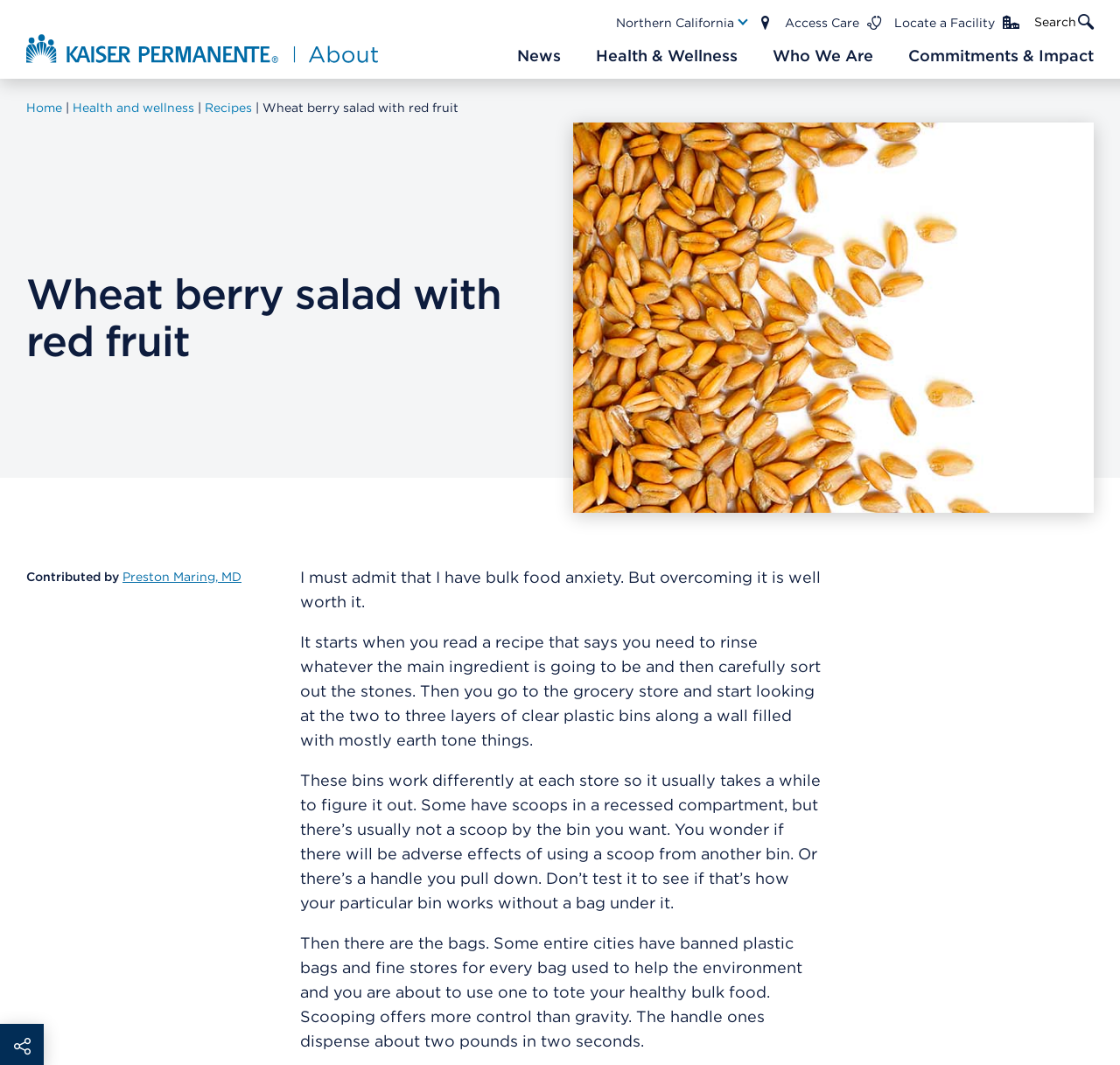Please provide a detailed answer to the question below based on the screenshot: 
What is the author's concern about bulk food?

I found this answer by reading the text 'I must admit that I have bulk food anxiety.' which explicitly states the author's concern about bulk food.